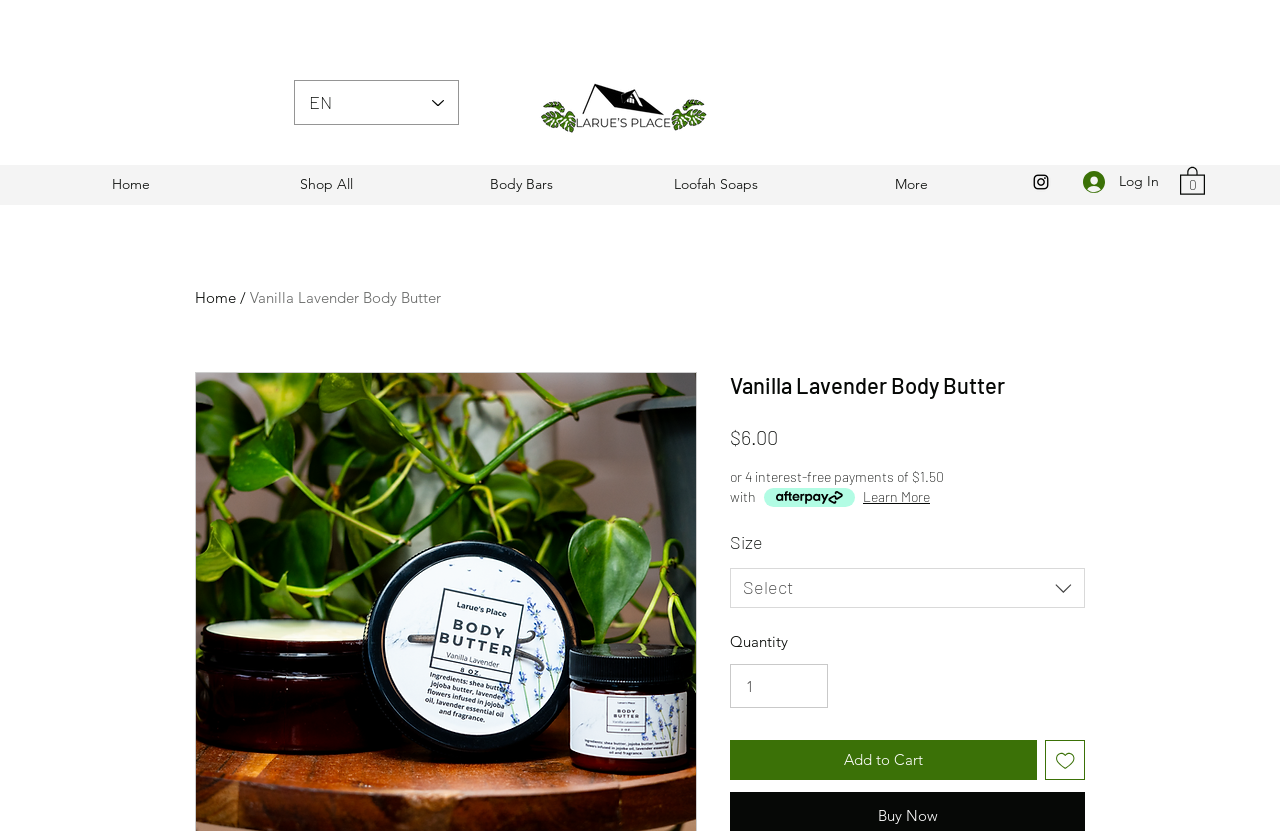Using the provided element description: "Shop All", identify the bounding box coordinates. The coordinates should be four floats between 0 and 1 in the order [left, top, right, bottom].

[0.179, 0.183, 0.331, 0.261]